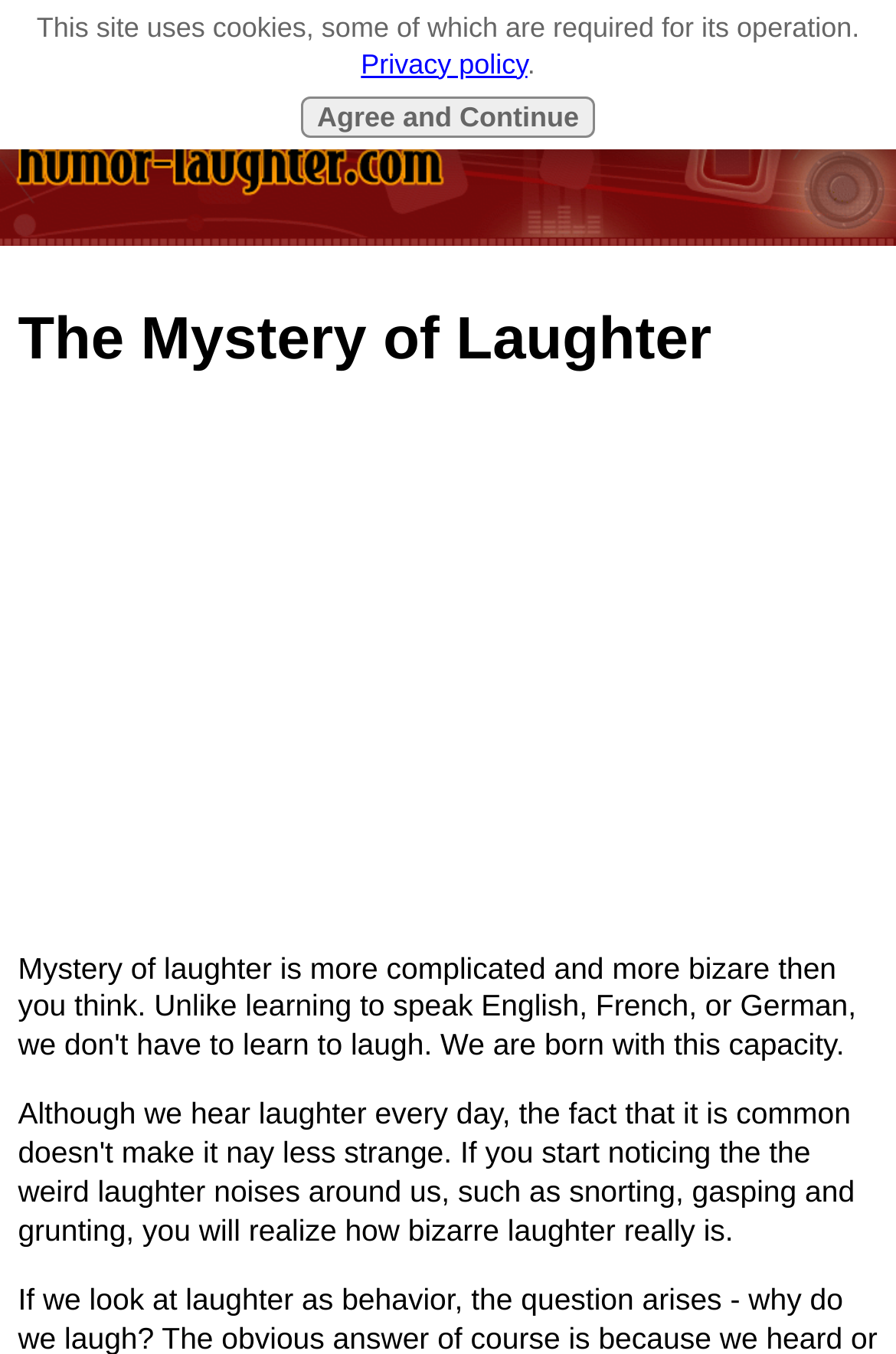What is the title or heading displayed on the webpage?

The Mystery of Laughter